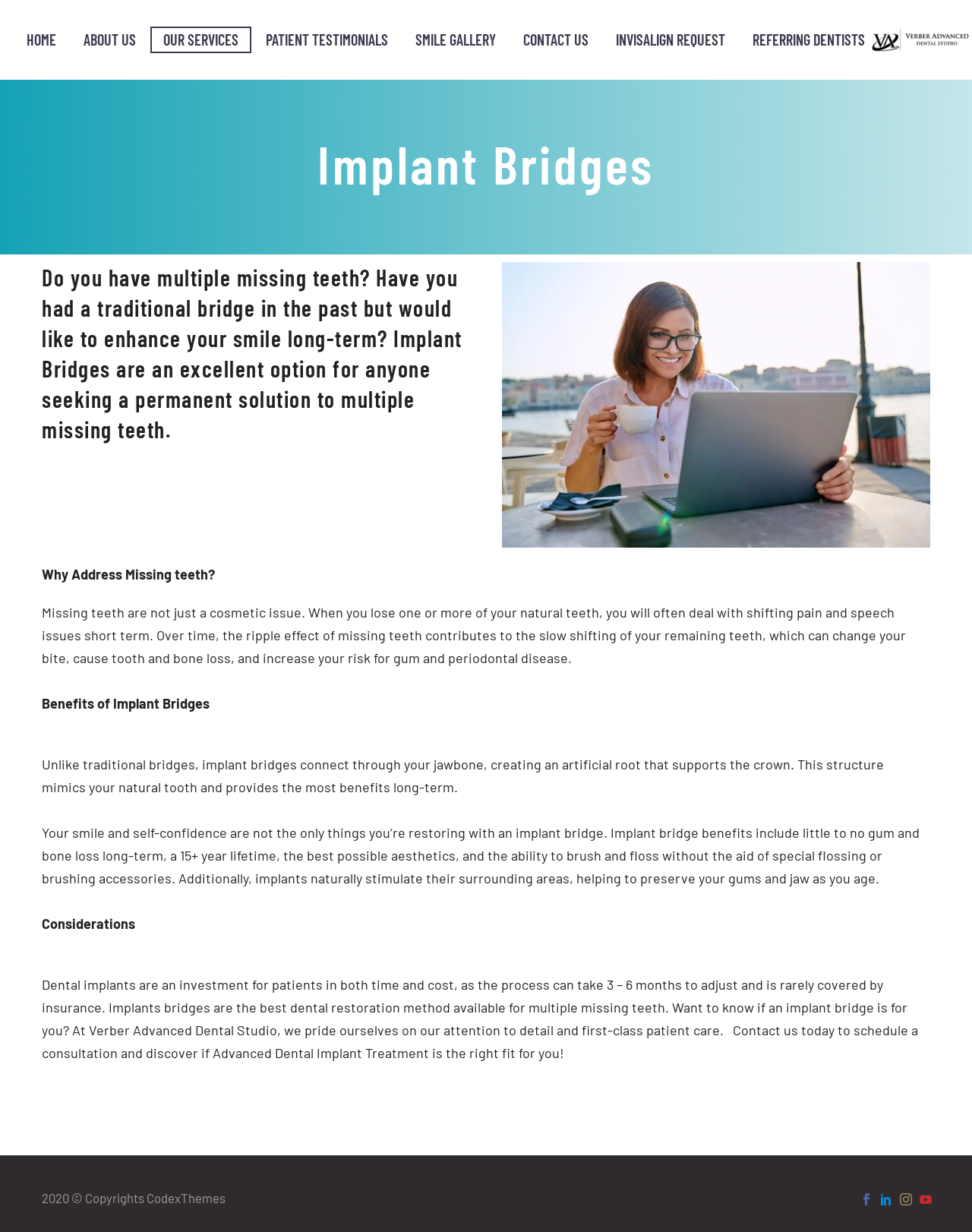Who can help you determine if an implant bridge is for you?
Please analyze the image and answer the question with as much detail as possible.

According to the webpage's content, if you want to know if an implant bridge is for you, you can contact Verber Advanced Dental Studio, as they pride themselves on their attention to detail and first-class patient care, and they can help you determine if Advanced Dental Implant Treatment is the right fit for you.